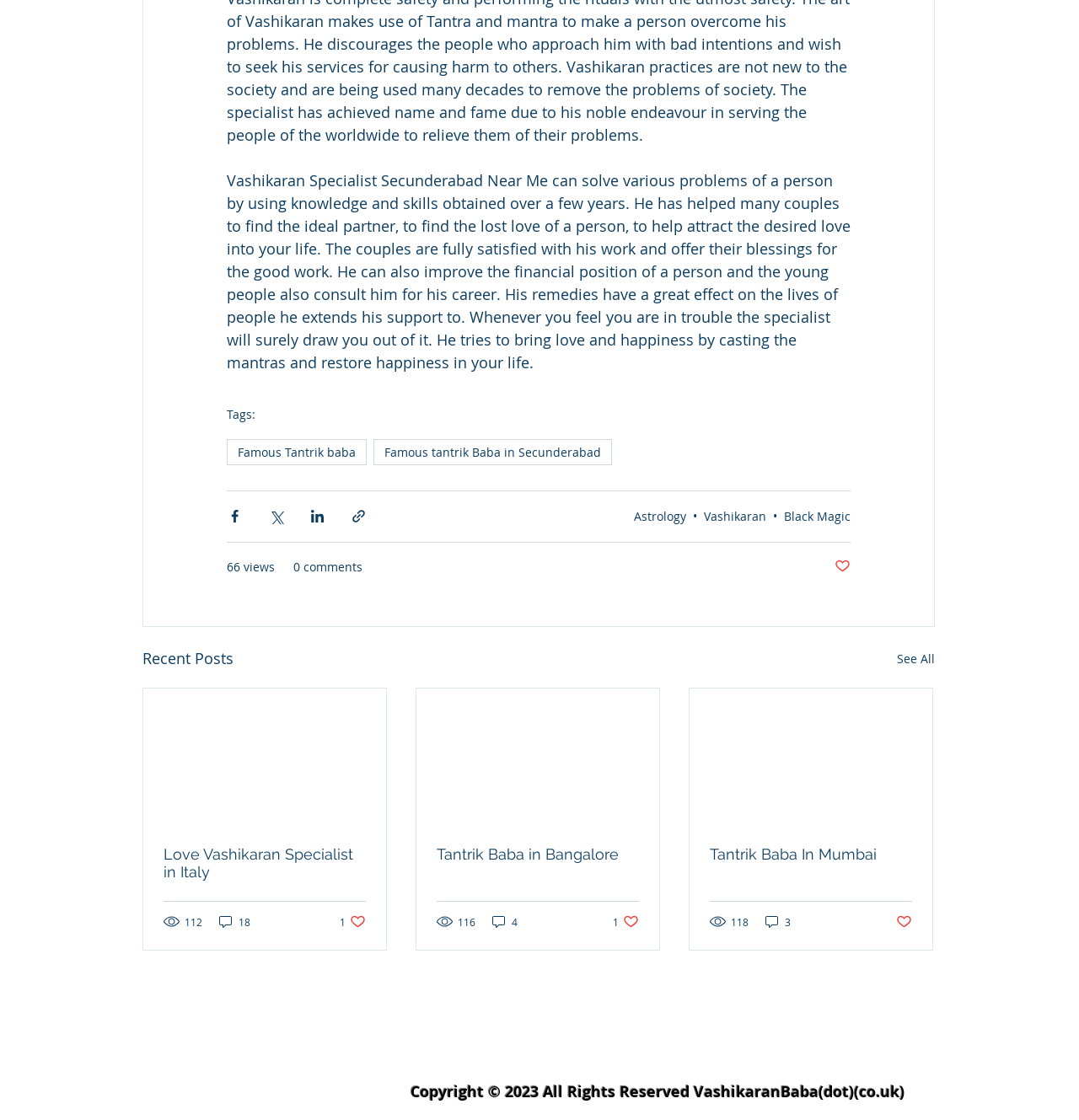Use a single word or phrase to answer the question:
What is the purpose of the buttons with Facebook, Twitter, and LinkedIn icons?

Share via social media